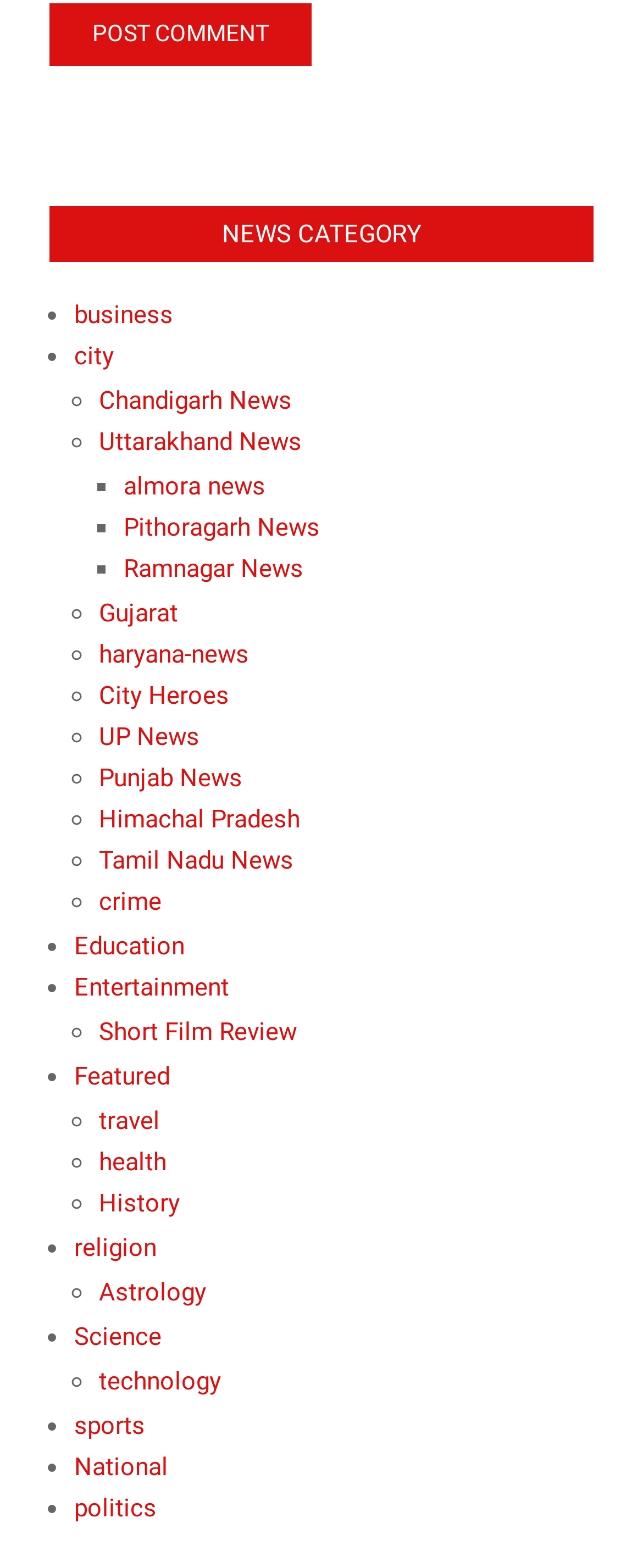Locate the bounding box coordinates of the UI element described by: "Chandigarh News". Provide the coordinates as four float numbers between 0 and 1, formatted as [left, top, right, bottom].

[0.154, 0.246, 0.454, 0.265]